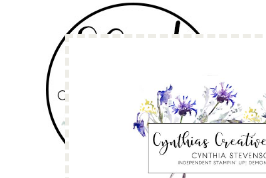Give a complete and detailed account of the image.

The image features a logo for "Cynthia's Creative Corner," highlighting Cynthia Stevenson as an independent Stampin' Up! demonstrator. The design incorporates delicate floral elements, predominantly in shades of purple, which evoke a sense of creativity and elegance. The clean layout, with a circular background, adds a modern touch to the branding. This visual representation aims to connect with craft enthusiasts and promote her offerings, making it a significant element of her online presence.